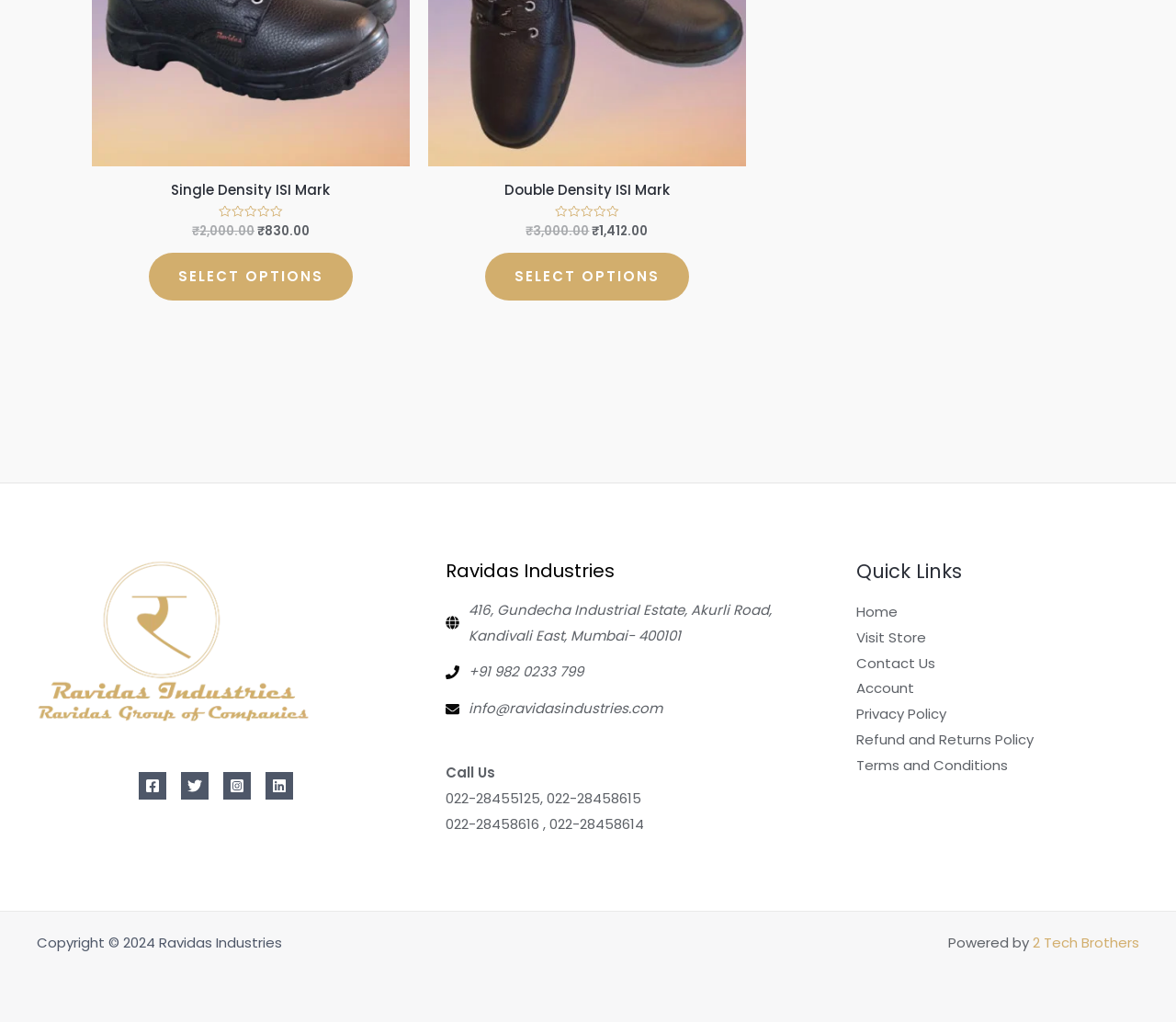Kindly determine the bounding box coordinates for the clickable area to achieve the given instruction: "Select options for Single Density ISI Mark".

[0.127, 0.247, 0.3, 0.294]